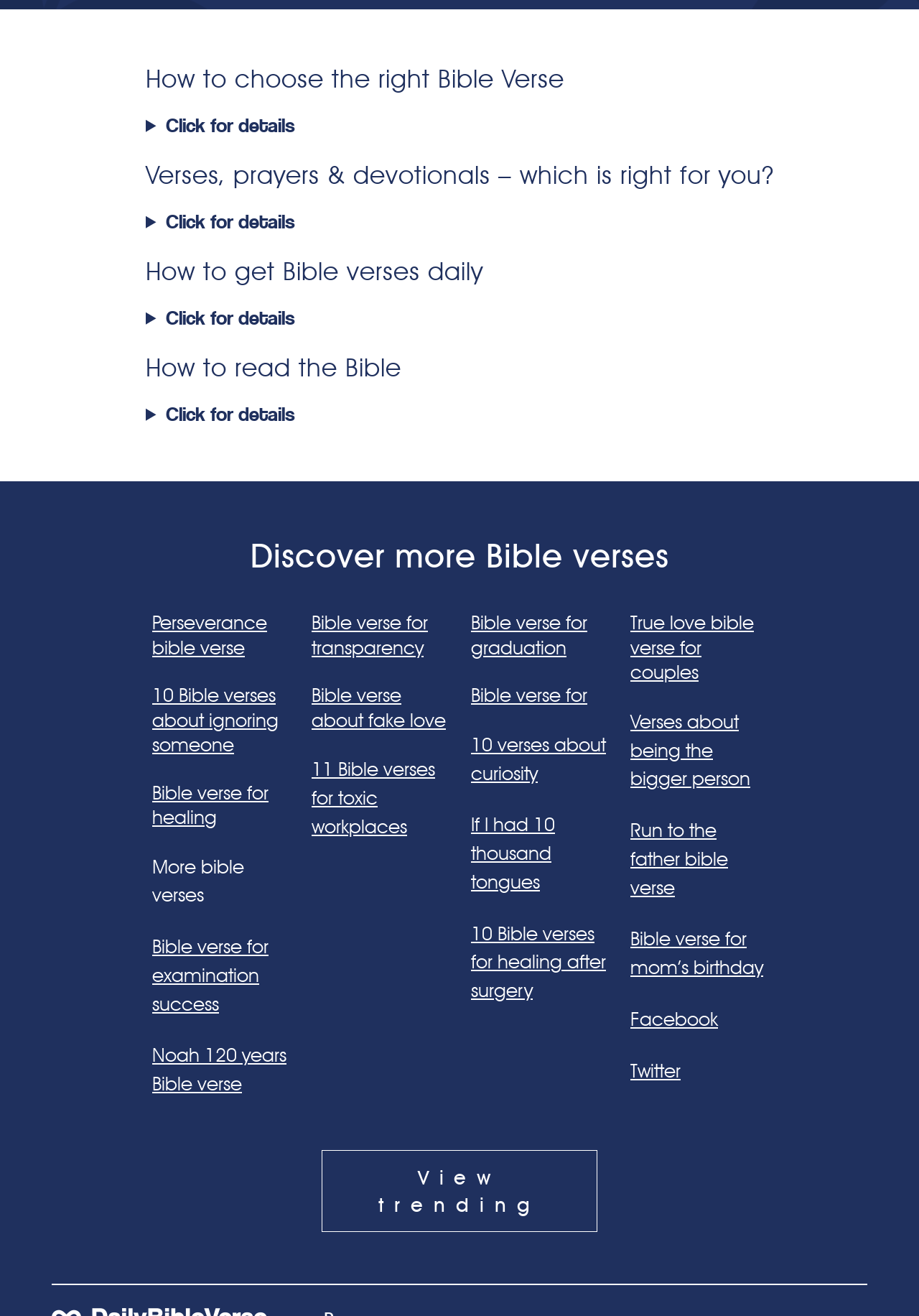What is the purpose of the DisclosureTriangle elements?
Examine the webpage screenshot and provide an in-depth answer to the question.

The DisclosureTriangle elements are associated with the 'Click for details' text, indicating that they are used to expand or collapse details related to the headings.